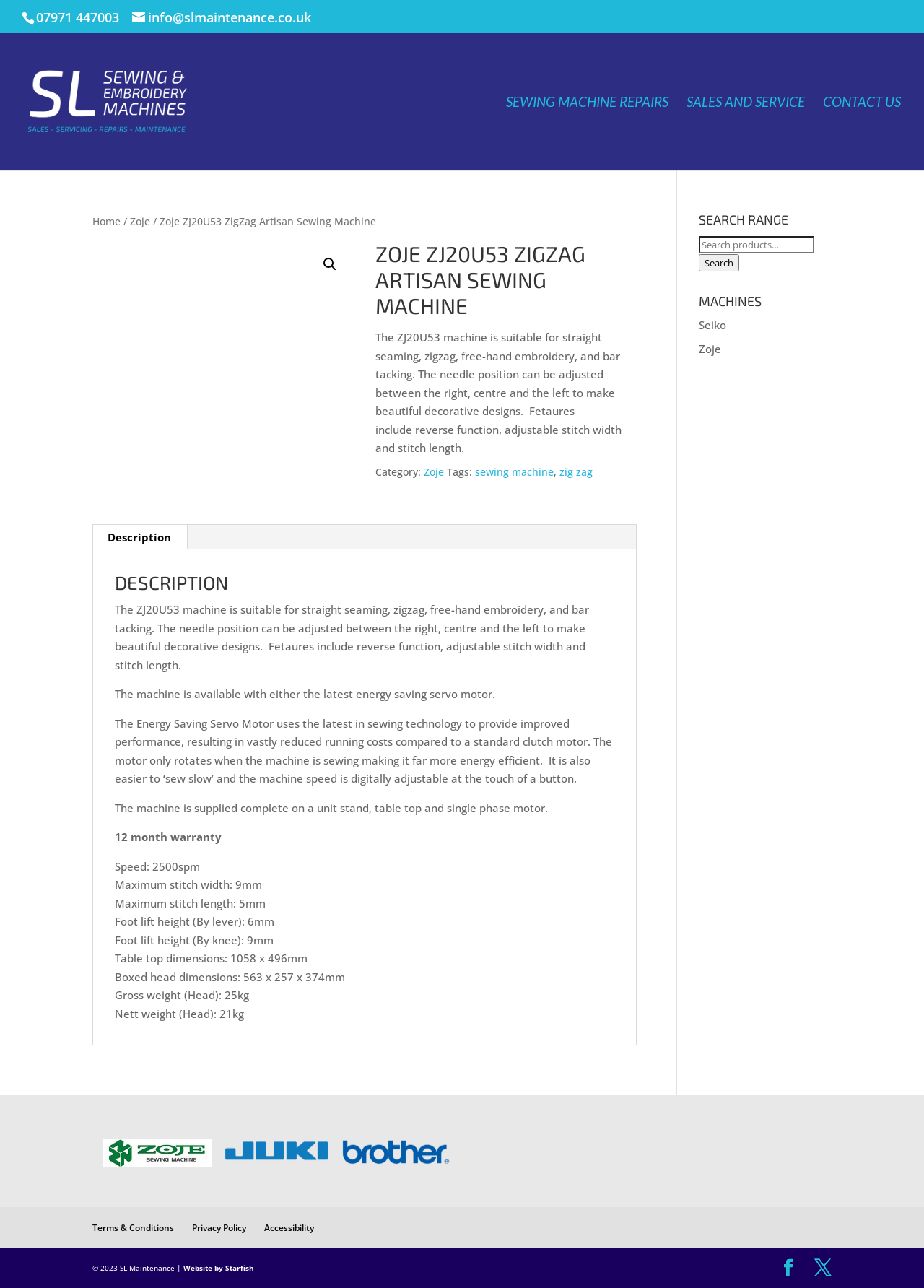Please provide a one-word or phrase answer to the question: 
What is the purpose of the Energy Saving Servo Motor?

Improved performance and reduced running costs